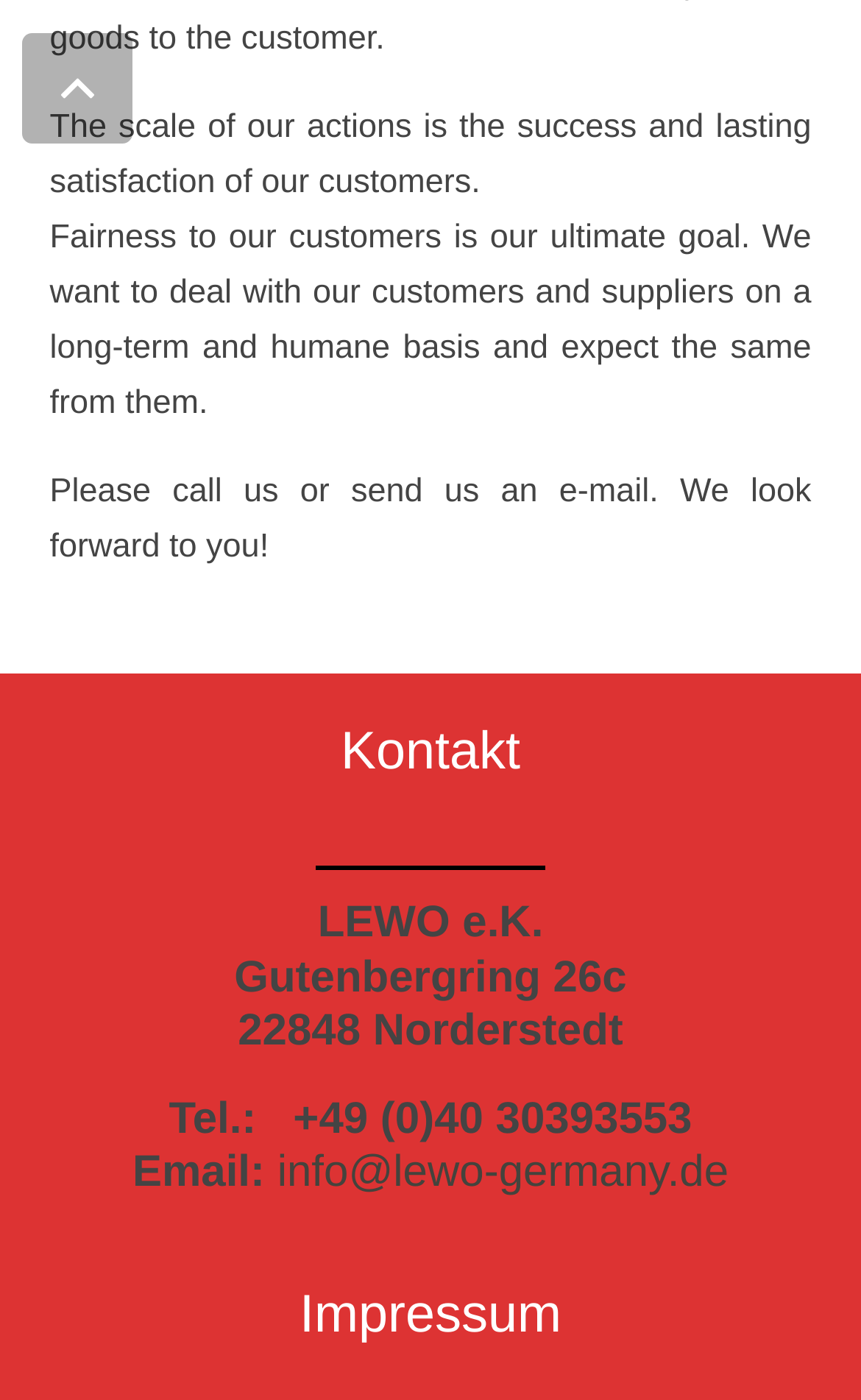Provide a one-word or one-phrase answer to the question:
What is the name of the company?

LEWO e.K.